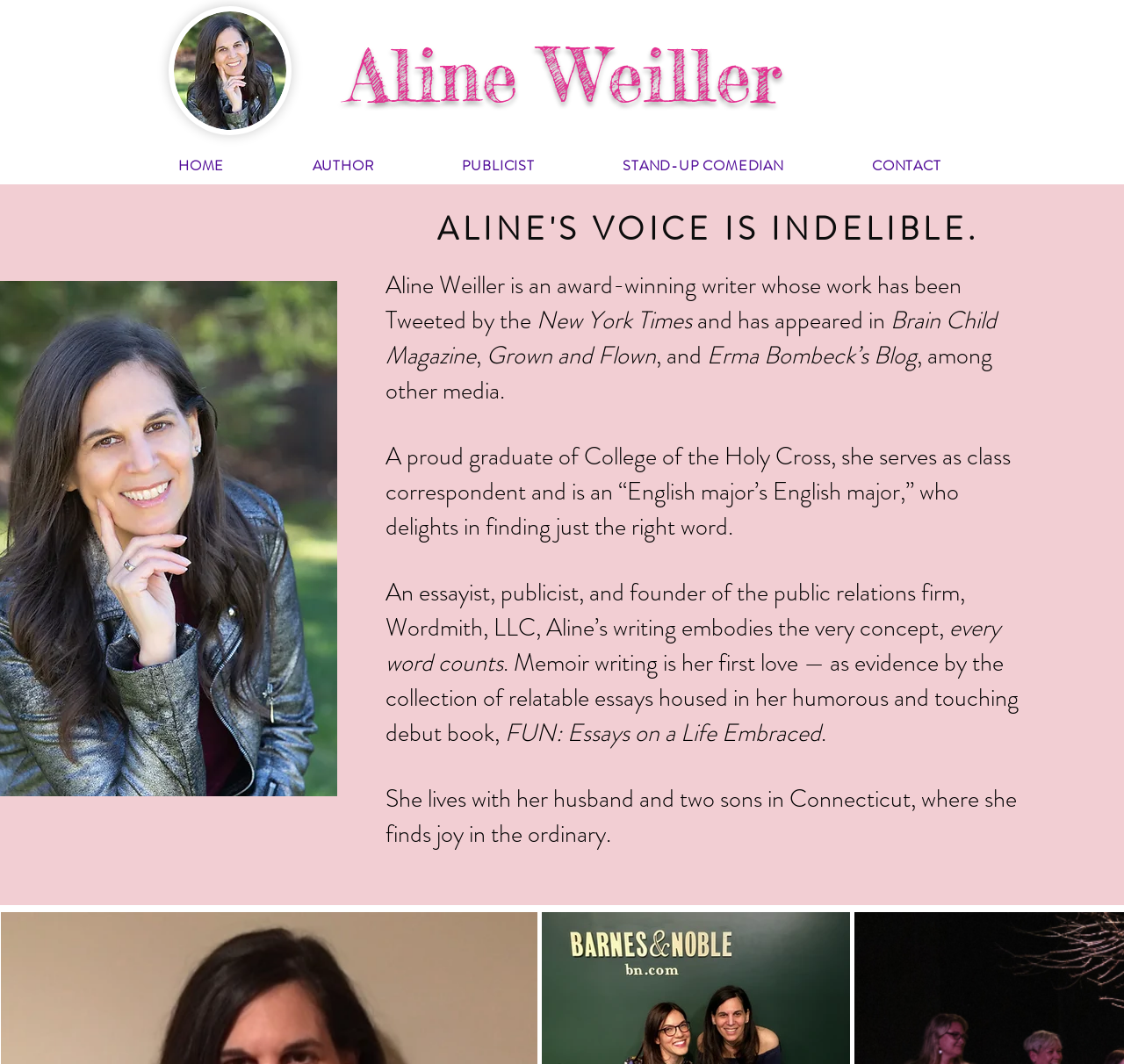What is the name of the book written by Aline Weiller? Using the information from the screenshot, answer with a single word or phrase.

FUN: Essays on a Life Embraced